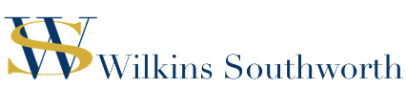What type of clients does Wilkins Southworth assist?
Ensure your answer is thorough and detailed.

According to the caption, Wilkins Southworth is known for assisting individuals, including expatriates and high-net-worth clients, through comprehensive tax planning and compliance services.